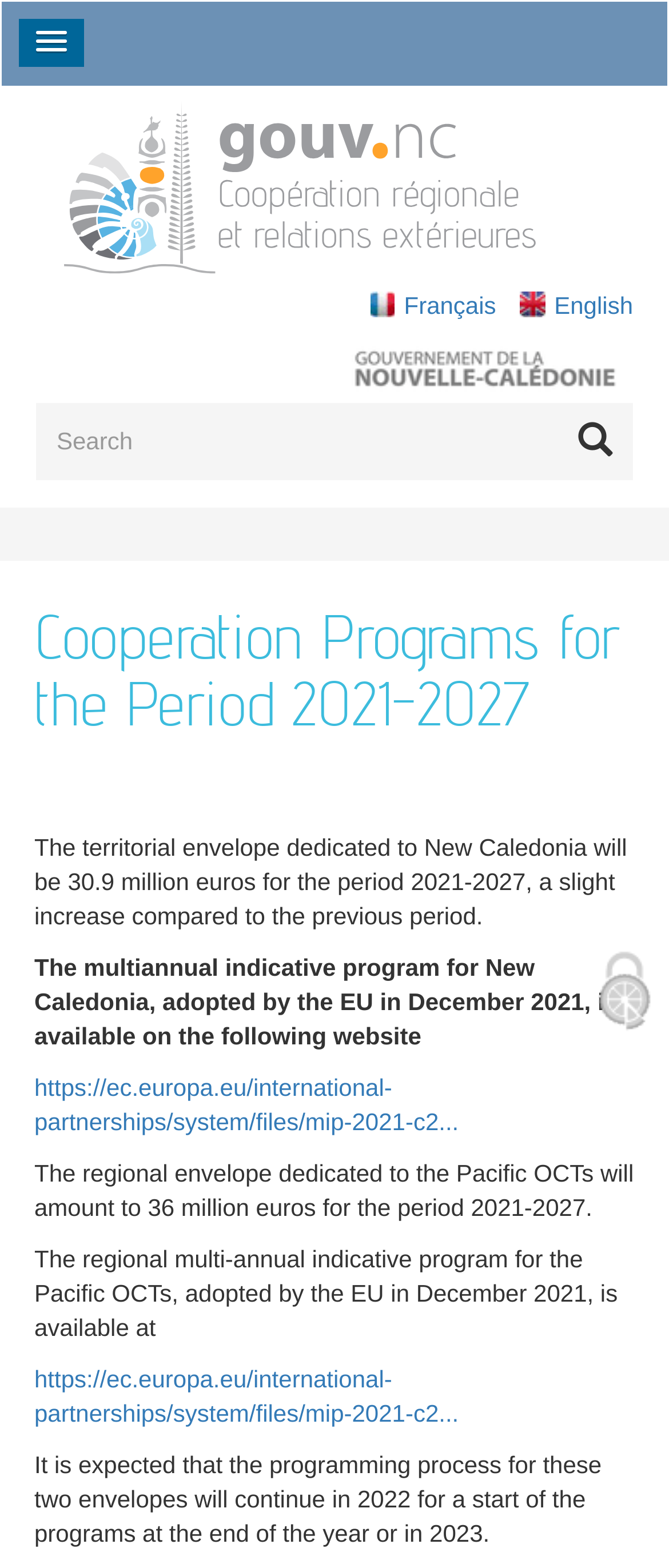What is the main topic of the webpage?
Look at the image and answer the question using a single word or phrase.

Cooperation programs